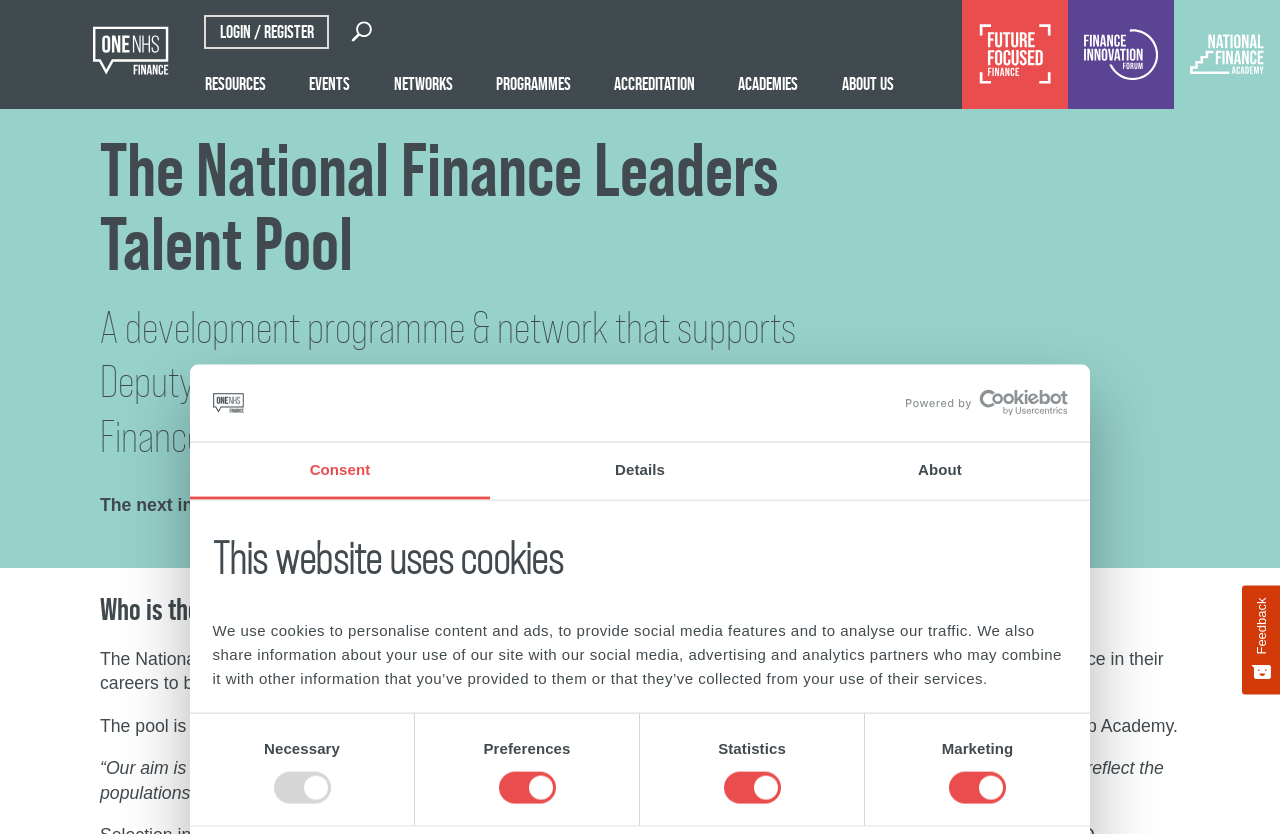Extract the main title from the webpage.

The National Finance Leaders Talent Pool